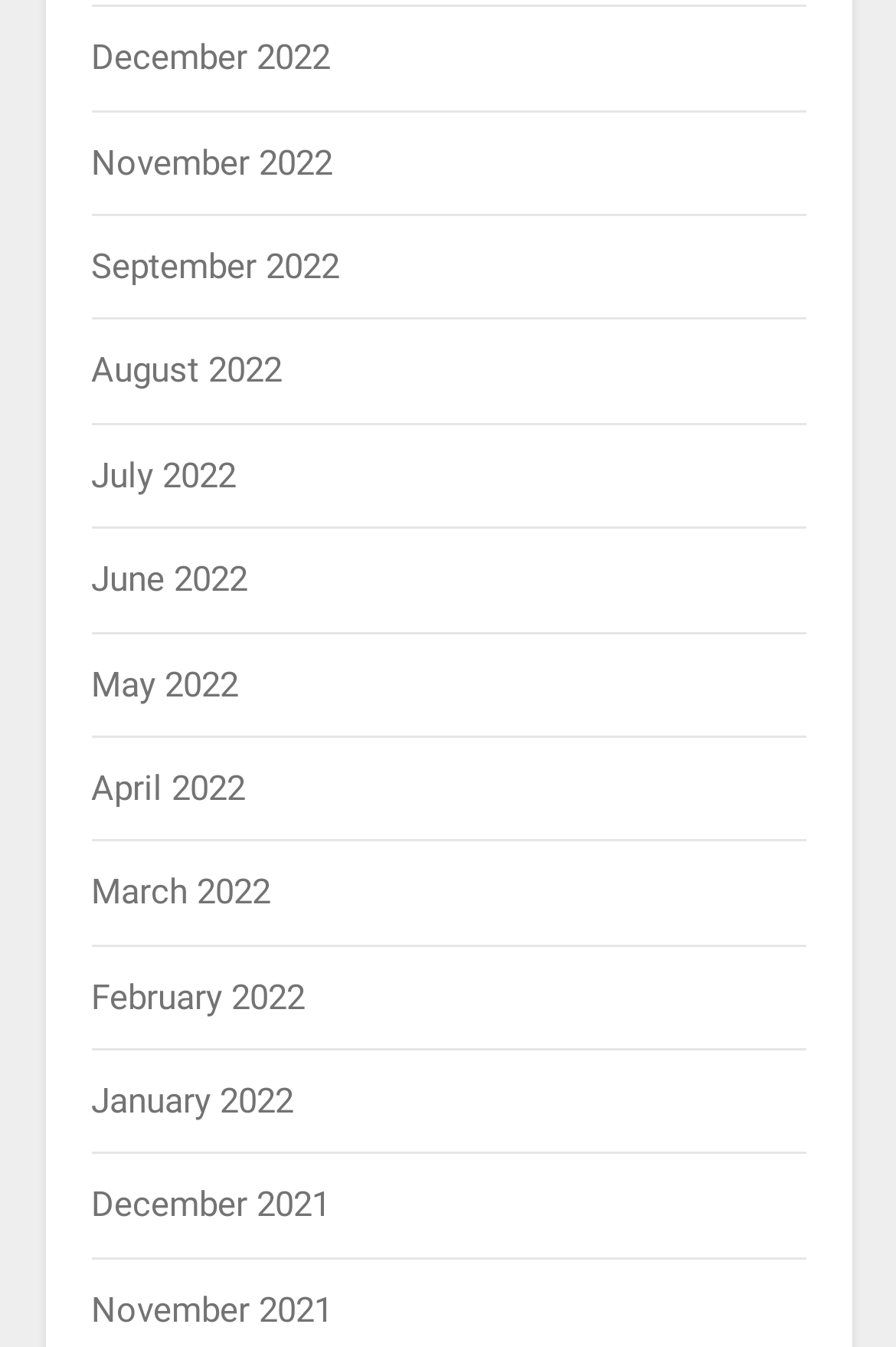How many links are there for 2022?
Using the information presented in the image, please offer a detailed response to the question.

I counted the number of links on the webpage that have '2022' in their text, and found 12 links, one for each month from January 2022 to December 2022.